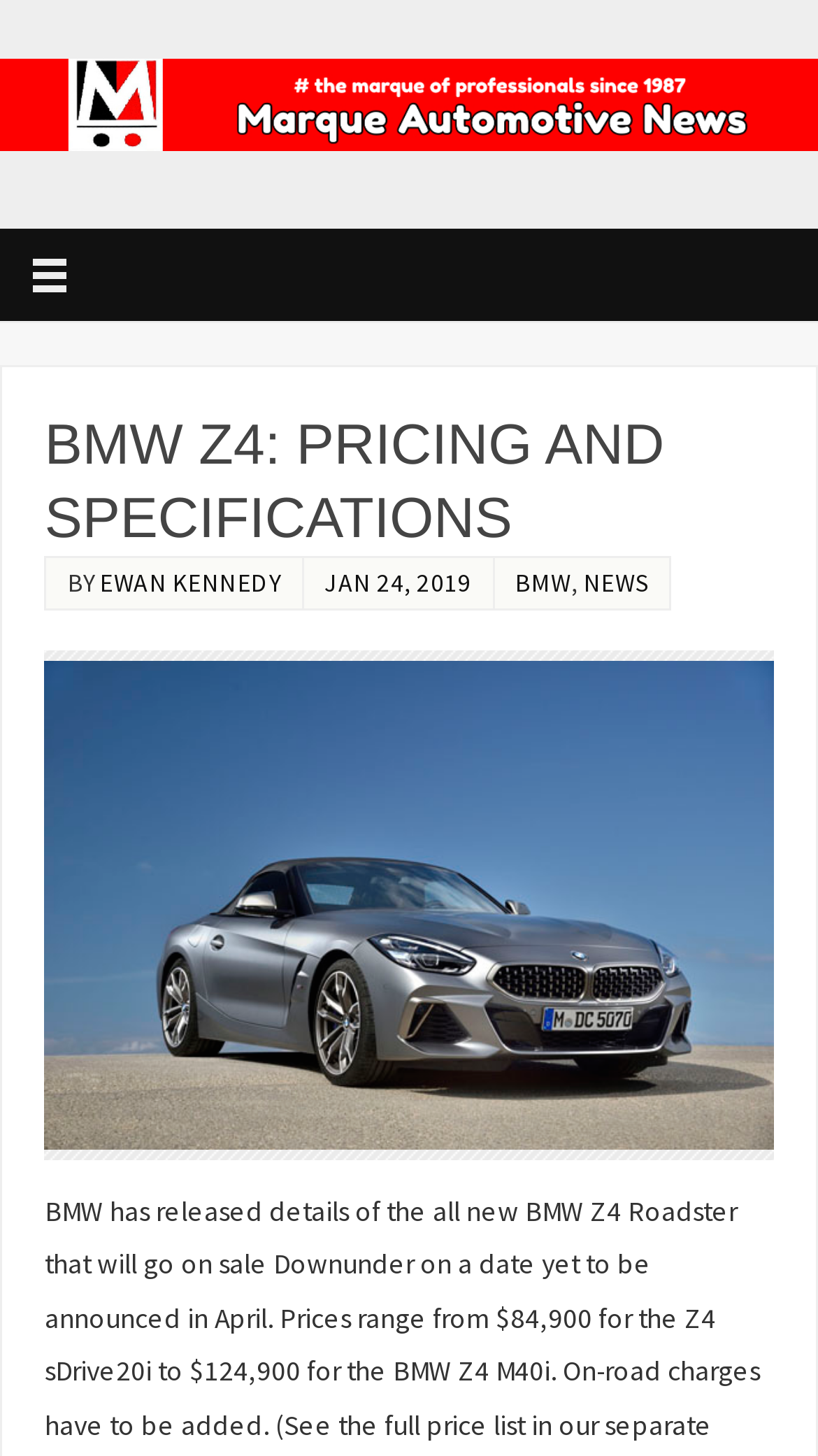Who wrote the article about BMW Z4?
Look at the image and respond with a single word or a short phrase.

Ewan Kennedy